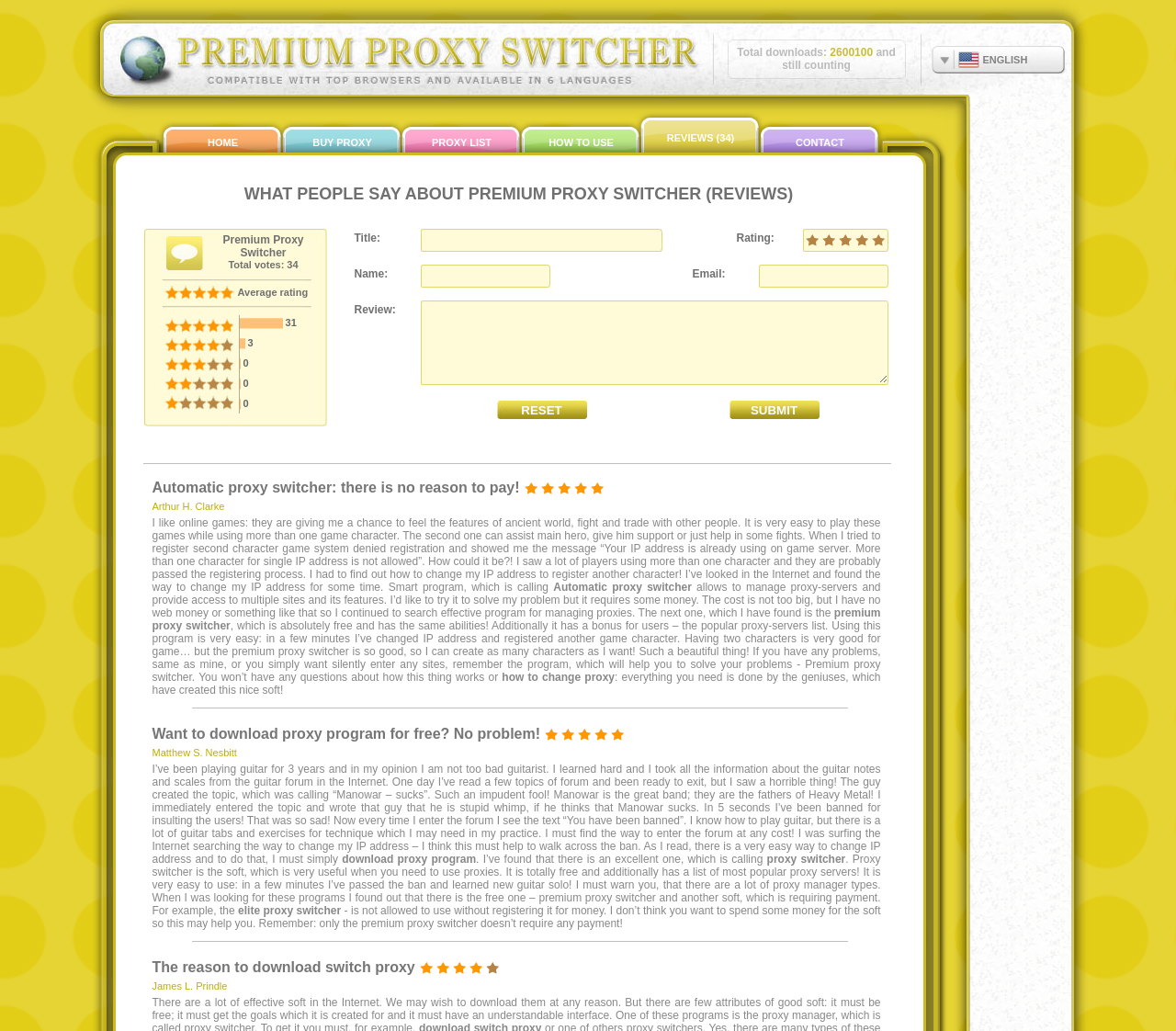Indicate the bounding box coordinates of the element that must be clicked to execute the instruction: "Click the 'HOME' link". The coordinates should be given as four float numbers between 0 and 1, i.e., [left, top, right, bottom].

[0.177, 0.133, 0.202, 0.143]